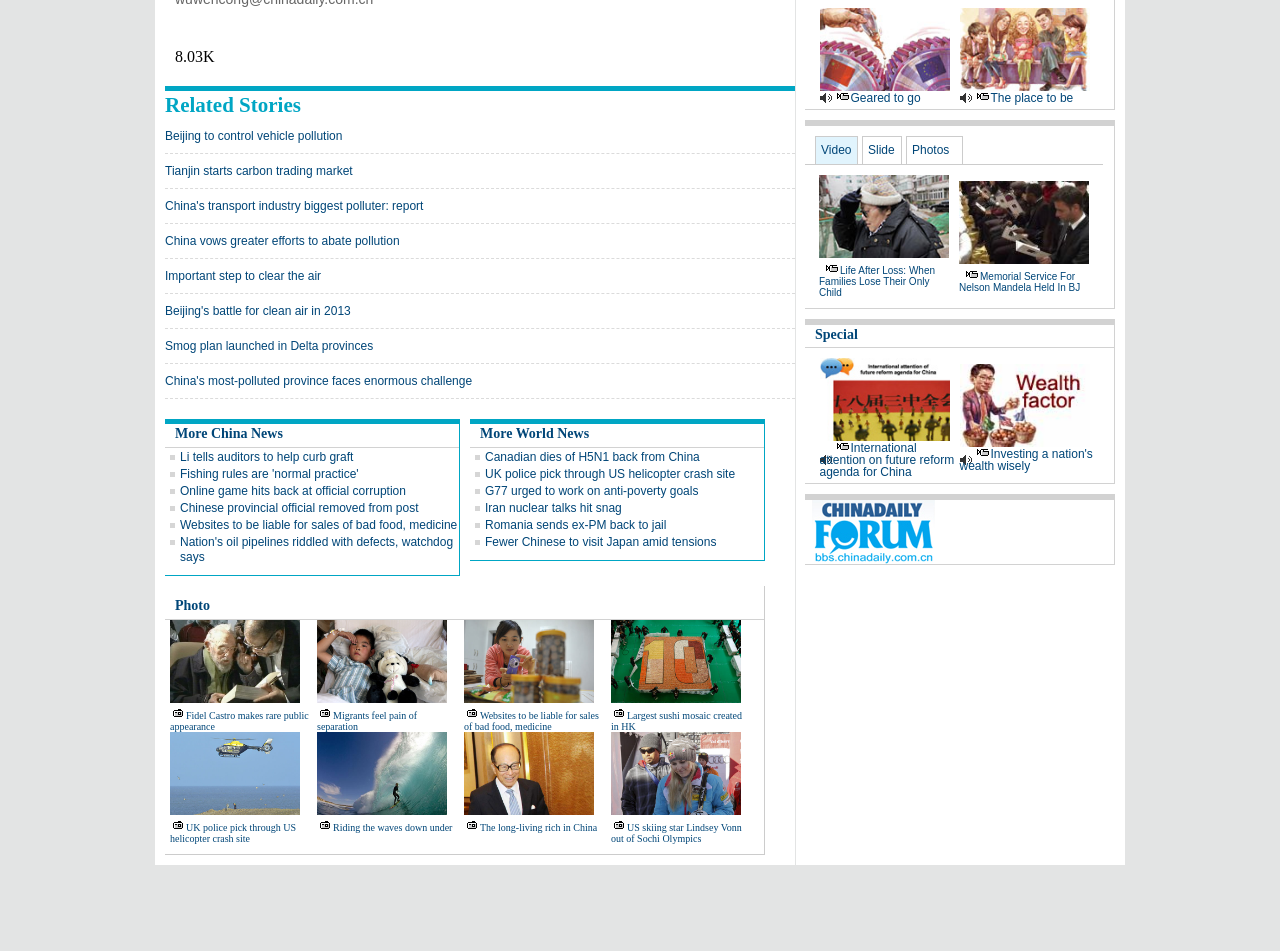Pinpoint the bounding box coordinates of the clickable element to carry out the following instruction: "Browse 'Photo'."

[0.137, 0.629, 0.164, 0.645]